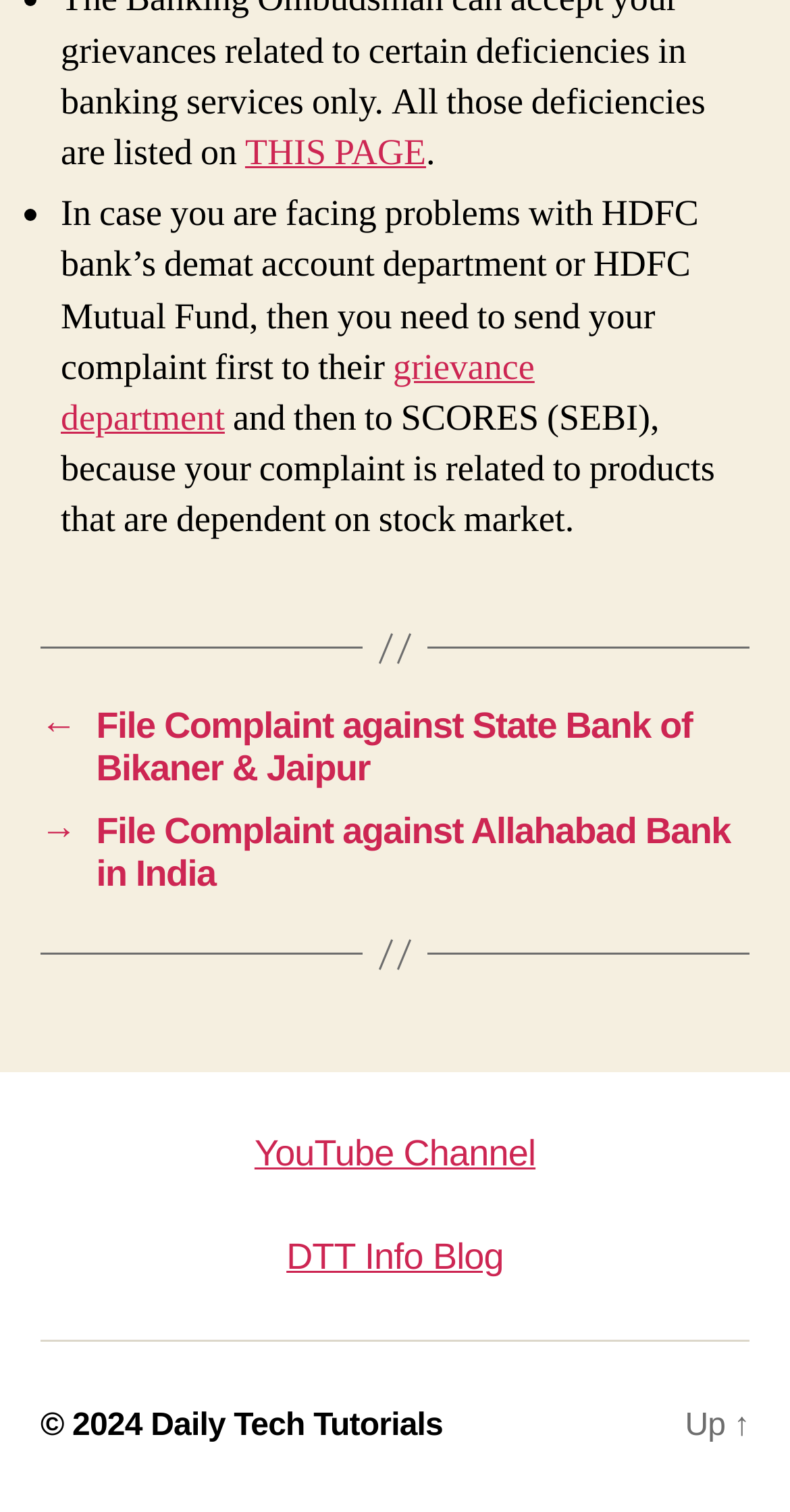Using a single word or phrase, answer the following question: 
What is the first step to take when facing problems with HDFC bank’s demat account department?

Send complaint to grievance department